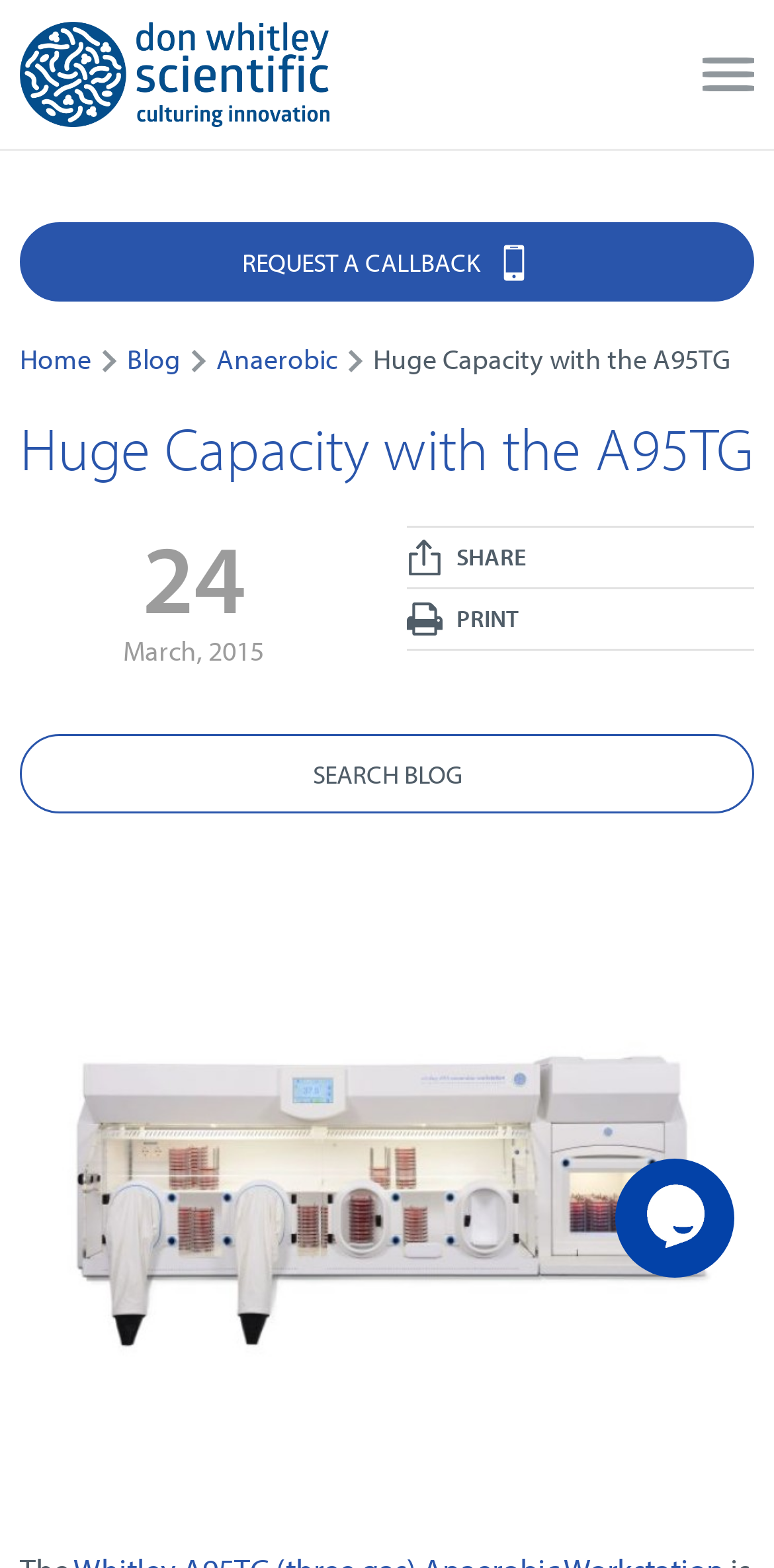Determine the bounding box coordinates for the area that needs to be clicked to fulfill this task: "Click on the Don Whitley Scientific link". The coordinates must be given as four float numbers between 0 and 1, i.e., [left, top, right, bottom].

[0.026, 0.032, 0.426, 0.057]